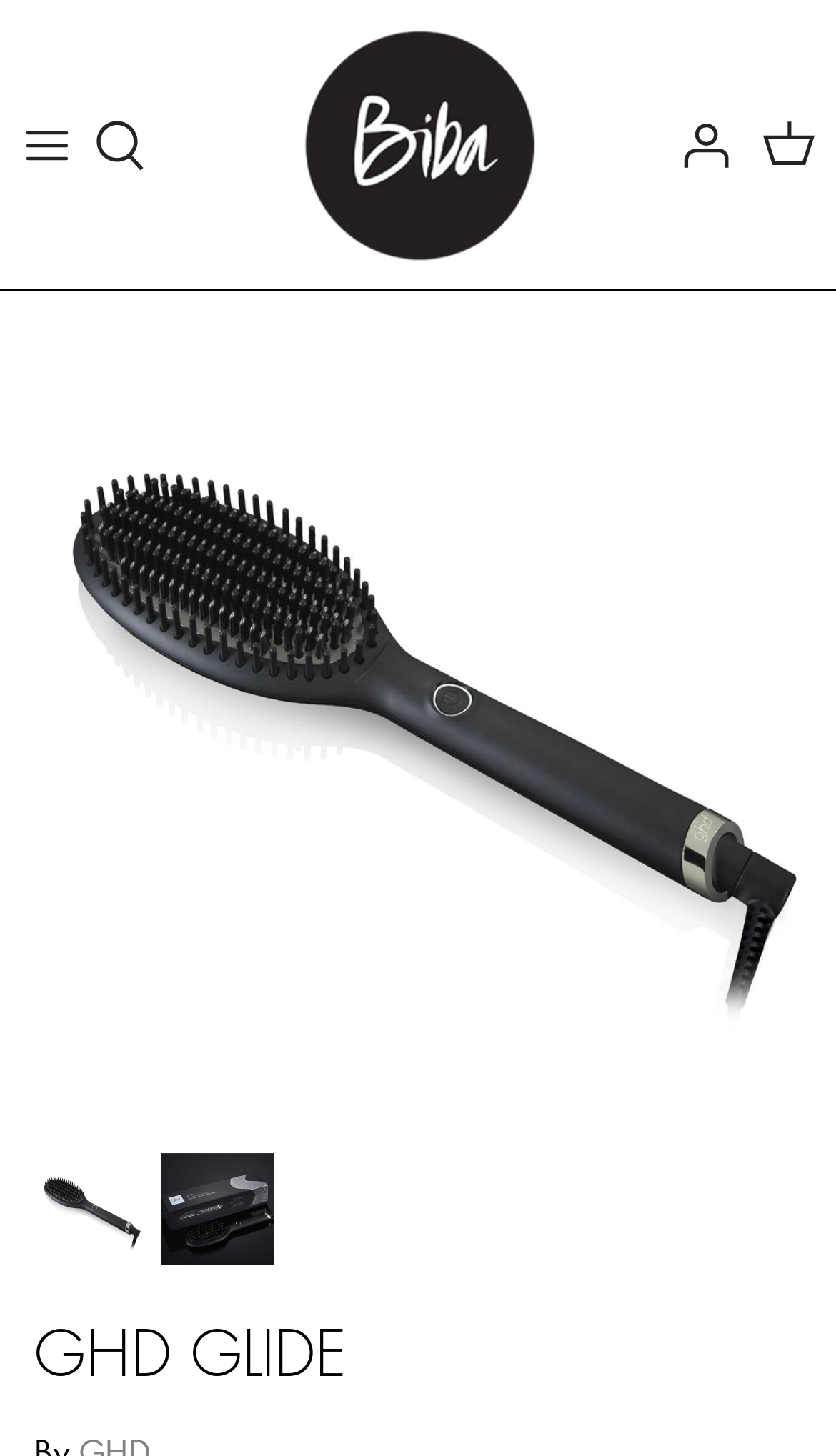Offer an extensive depiction of the webpage and its key elements.

The webpage is about the GHD Glide product, specifically highlighting its features and benefits. At the top left corner, there is a button to toggle the menu, accompanied by a small image. Next to it, there is a link with another small image. The top navigation bar also includes links to "Biba Salon" and "Account", each with its own small image.

In the main content area, there is a large heading that reads "GHD GLIDE" in bold font, taking up most of the width. Below this heading, there is a section with a dropdown menu, indicated by a generic element with a polite live region. This section spans the full width of the page.

The webpage also features several links, including two at the bottom of the page, which are positioned side by side. There are a total of six small images scattered throughout the page, mostly accompanying links and buttons. Overall, the layout is organized, with clear headings and concise text, making it easy to navigate and focus on the product features.